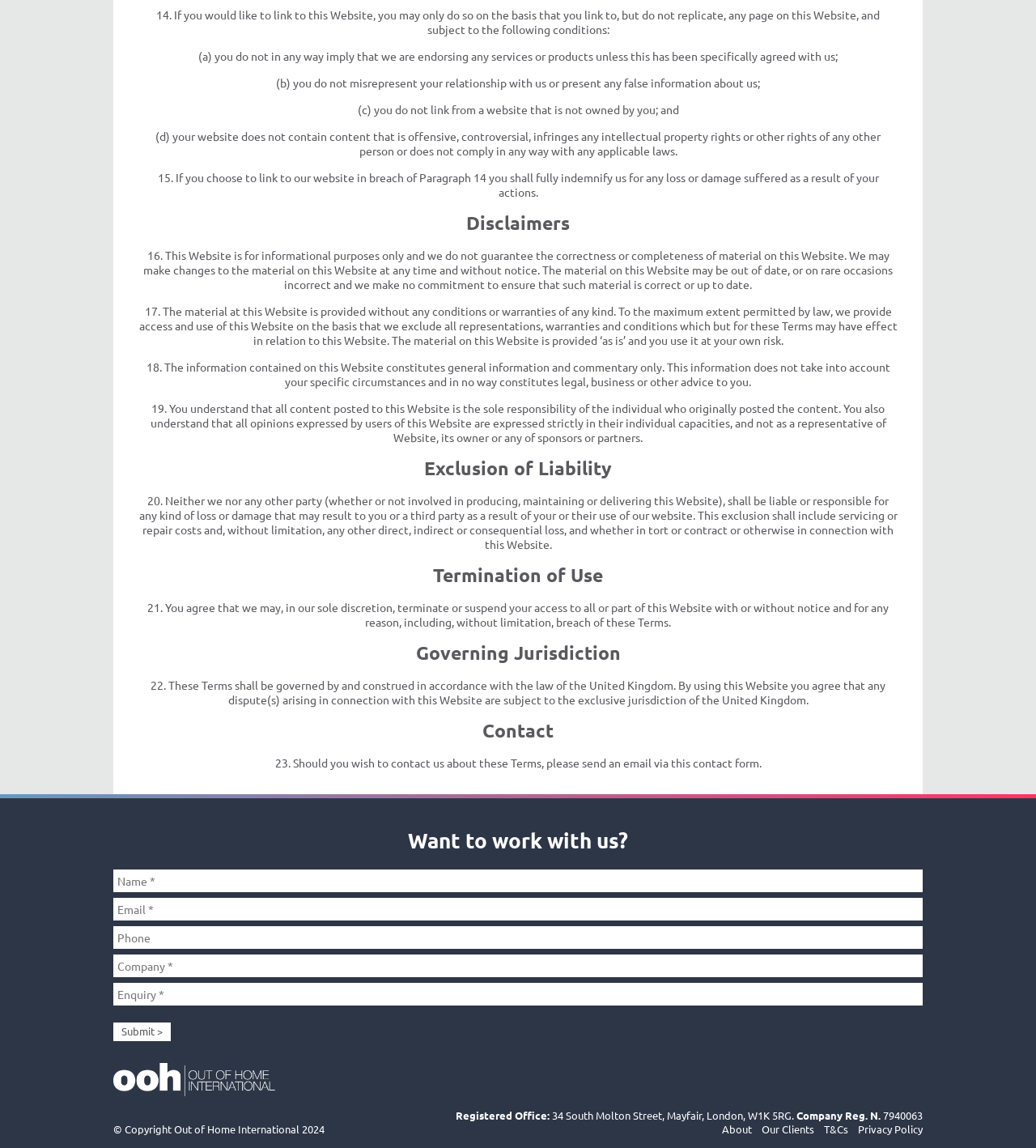Please give a short response to the question using one word or a phrase:
What is the company registration number?

7940063